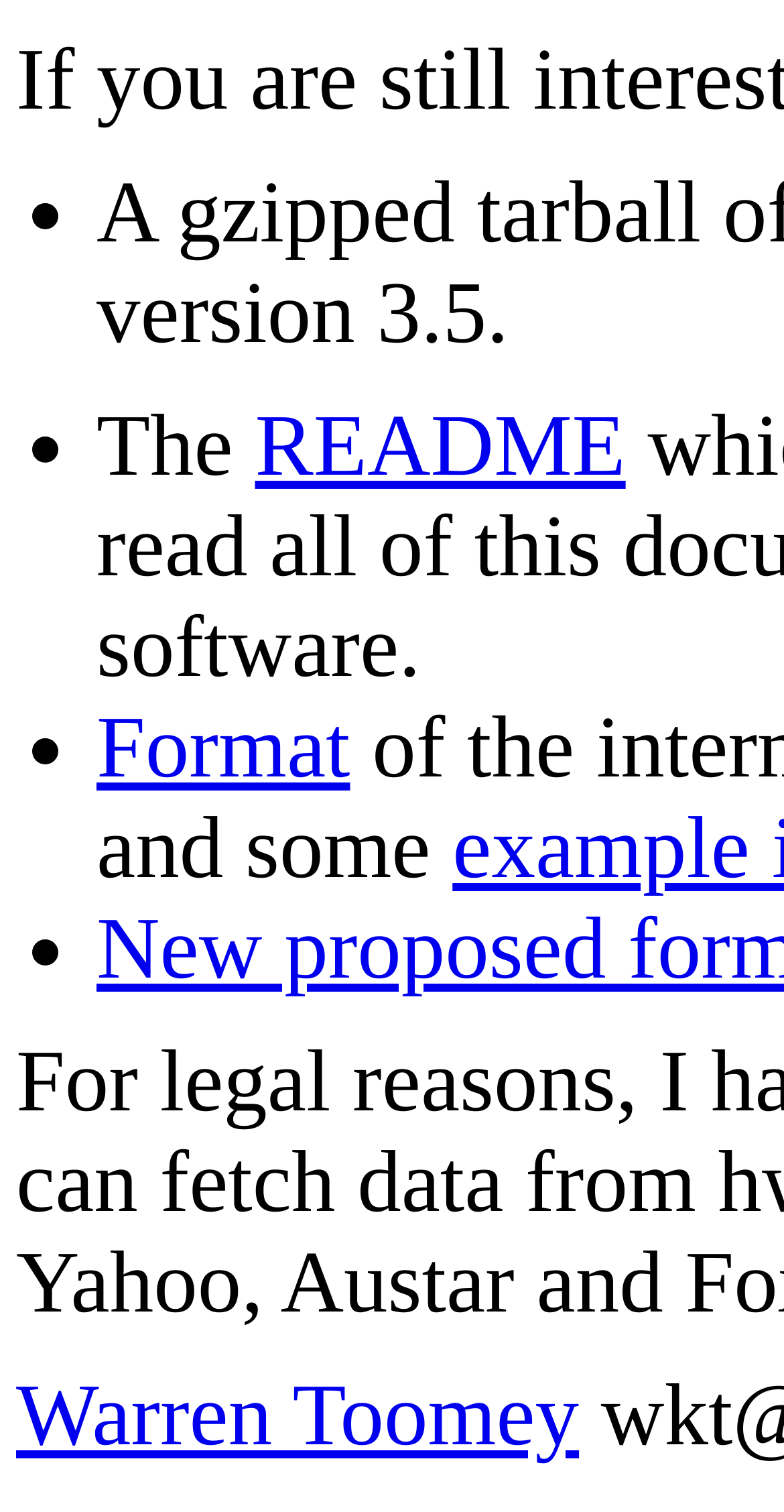Find the bounding box coordinates for the UI element that matches this description: "README".

[0.325, 0.264, 0.798, 0.328]